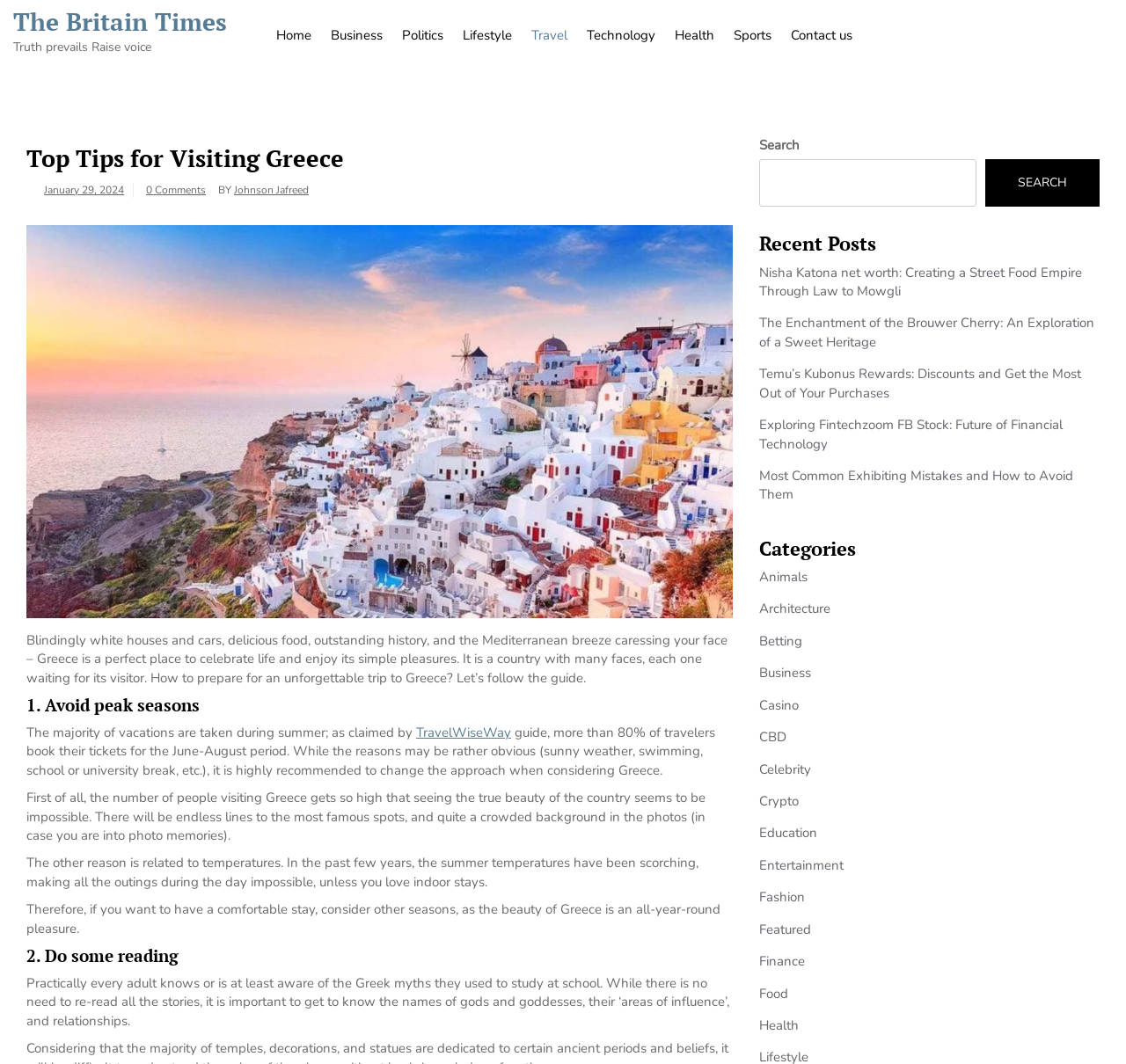Bounding box coordinates are specified in the format (top-left x, top-left y, bottom-right x, bottom-right y). All values are floating point numbers bounded between 0 and 1. Please provide the bounding box coordinate of the region this sentence describes: Johnson Jafreed

[0.208, 0.172, 0.274, 0.185]